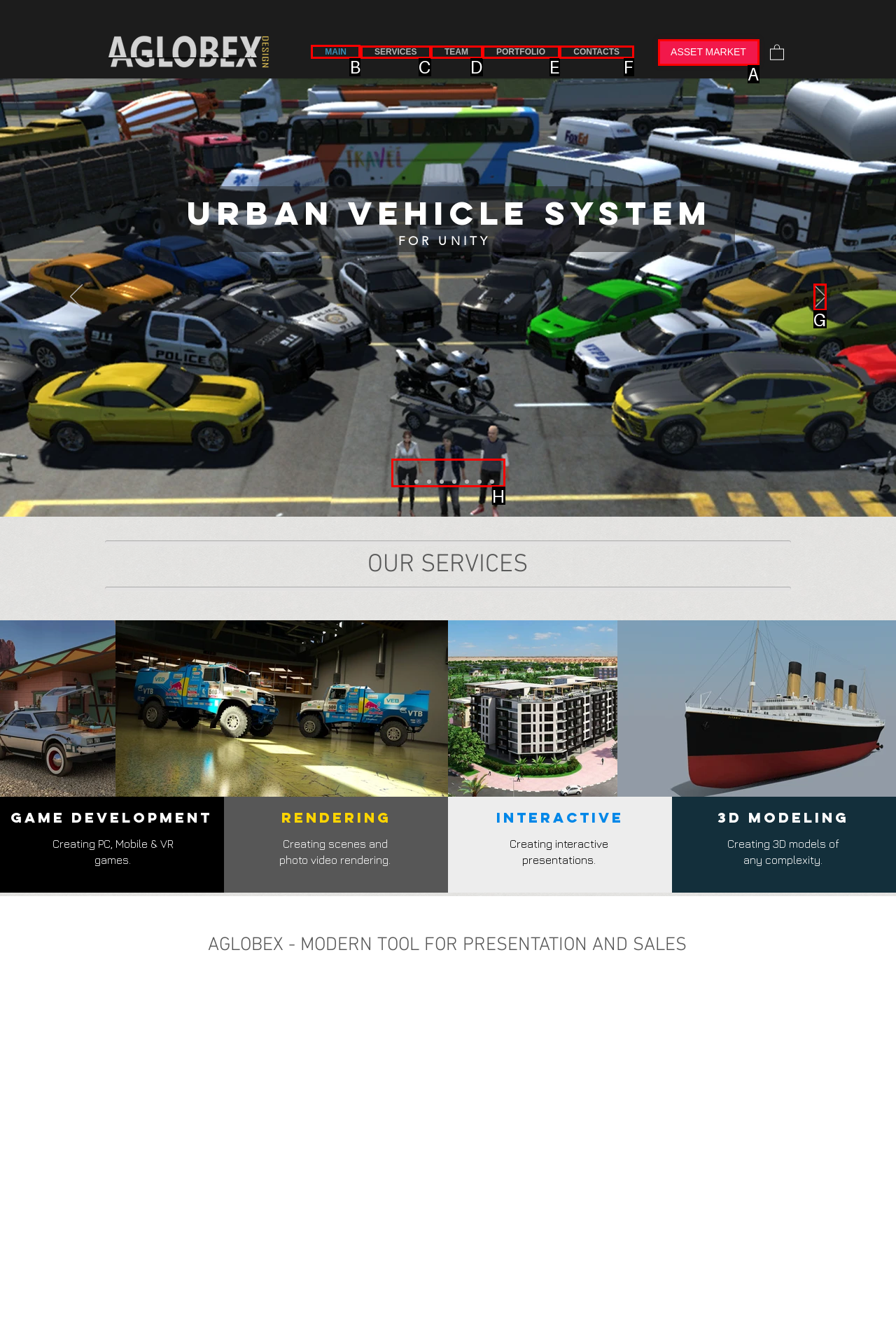Indicate the UI element to click to perform the task: Click the 'MAIN' link. Reply with the letter corresponding to the chosen element.

B